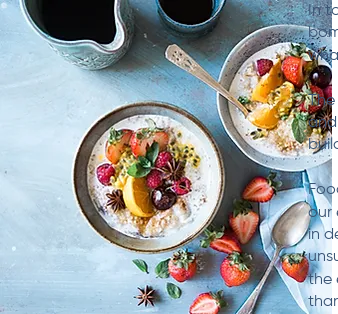Give a one-word or one-phrase response to the question: 
What type of leaves are used for garnish?

Mint leaves